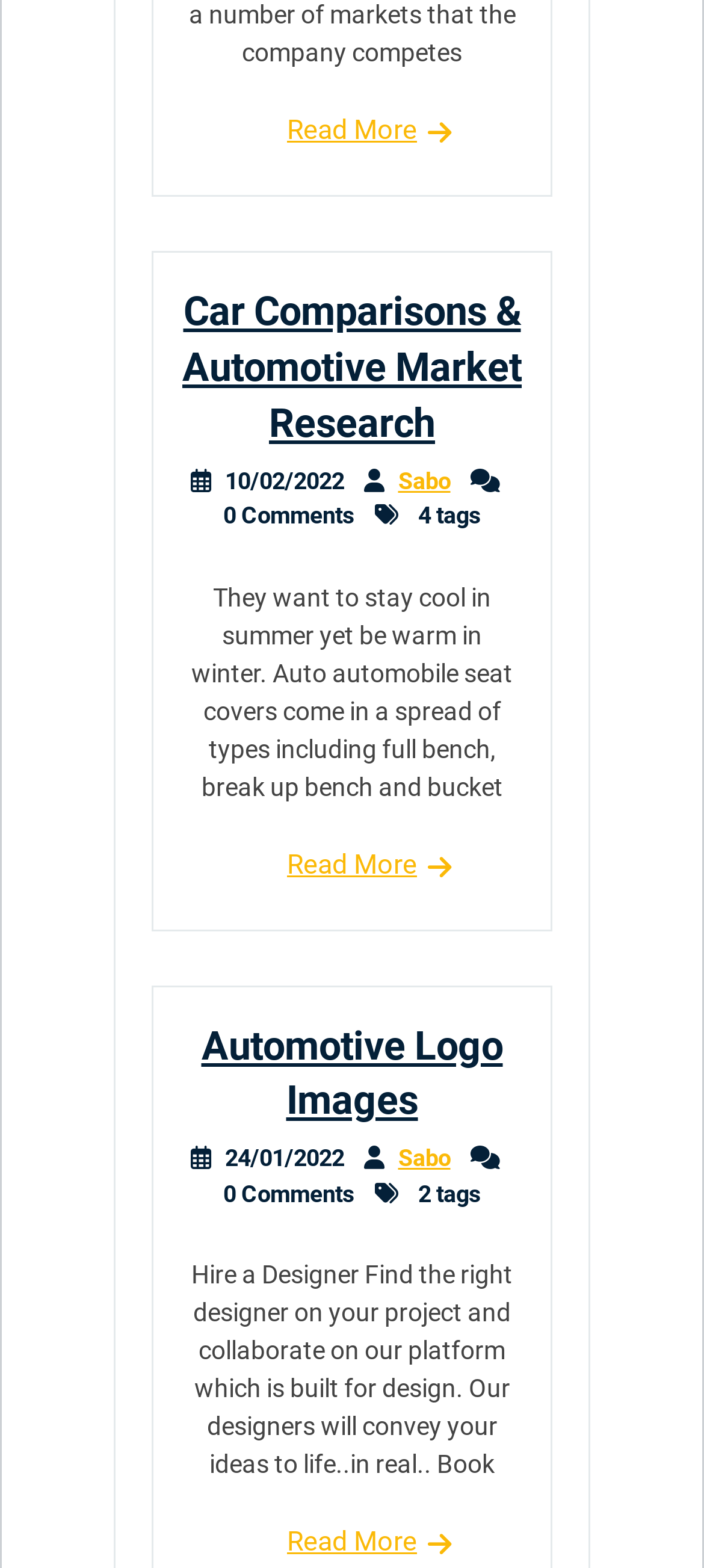Determine the bounding box coordinates for the HTML element described here: "Sabo".

[0.565, 0.298, 0.64, 0.315]